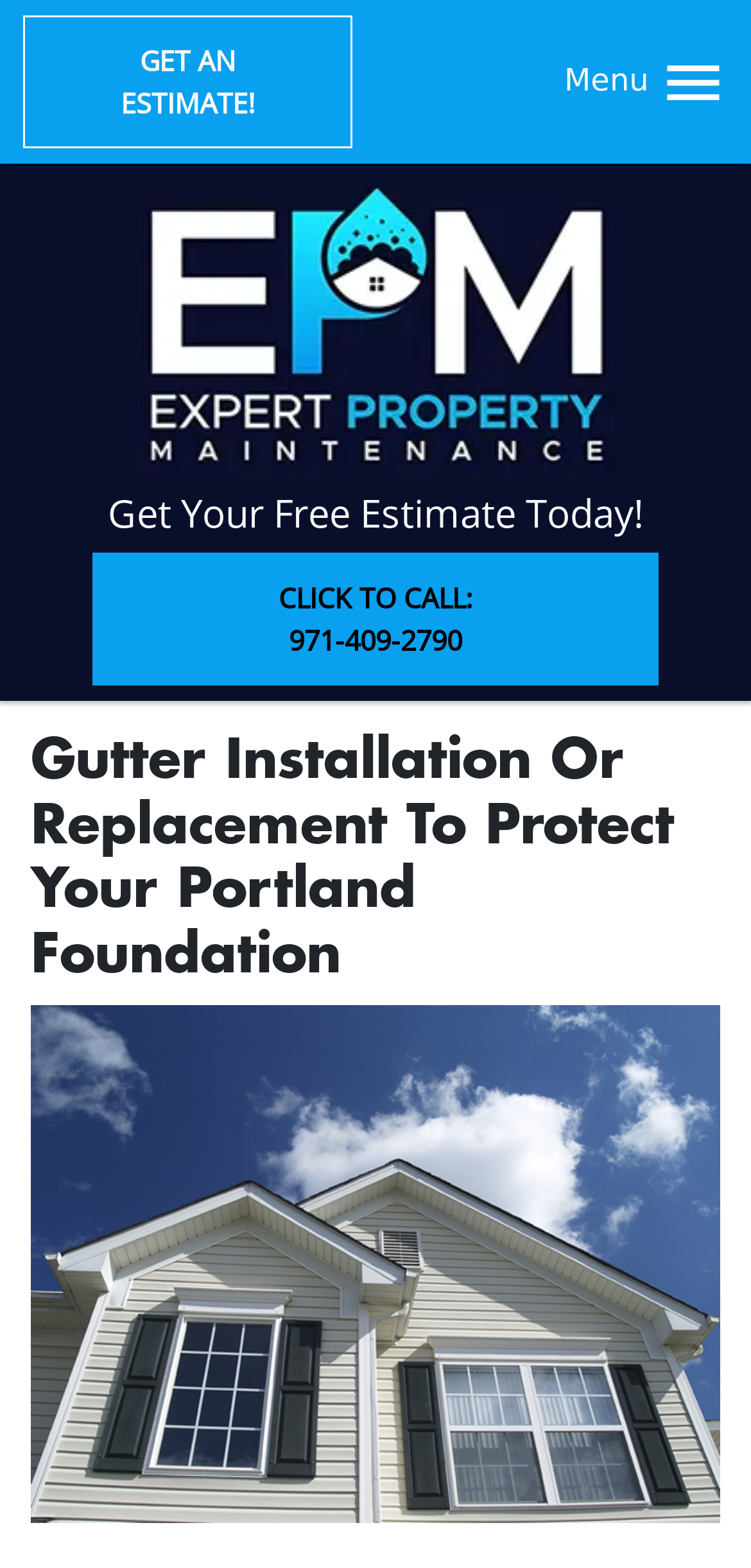Can you determine the main header of this webpage?

Gutter Installation Or Replacement To Protect Your Portland Foundation